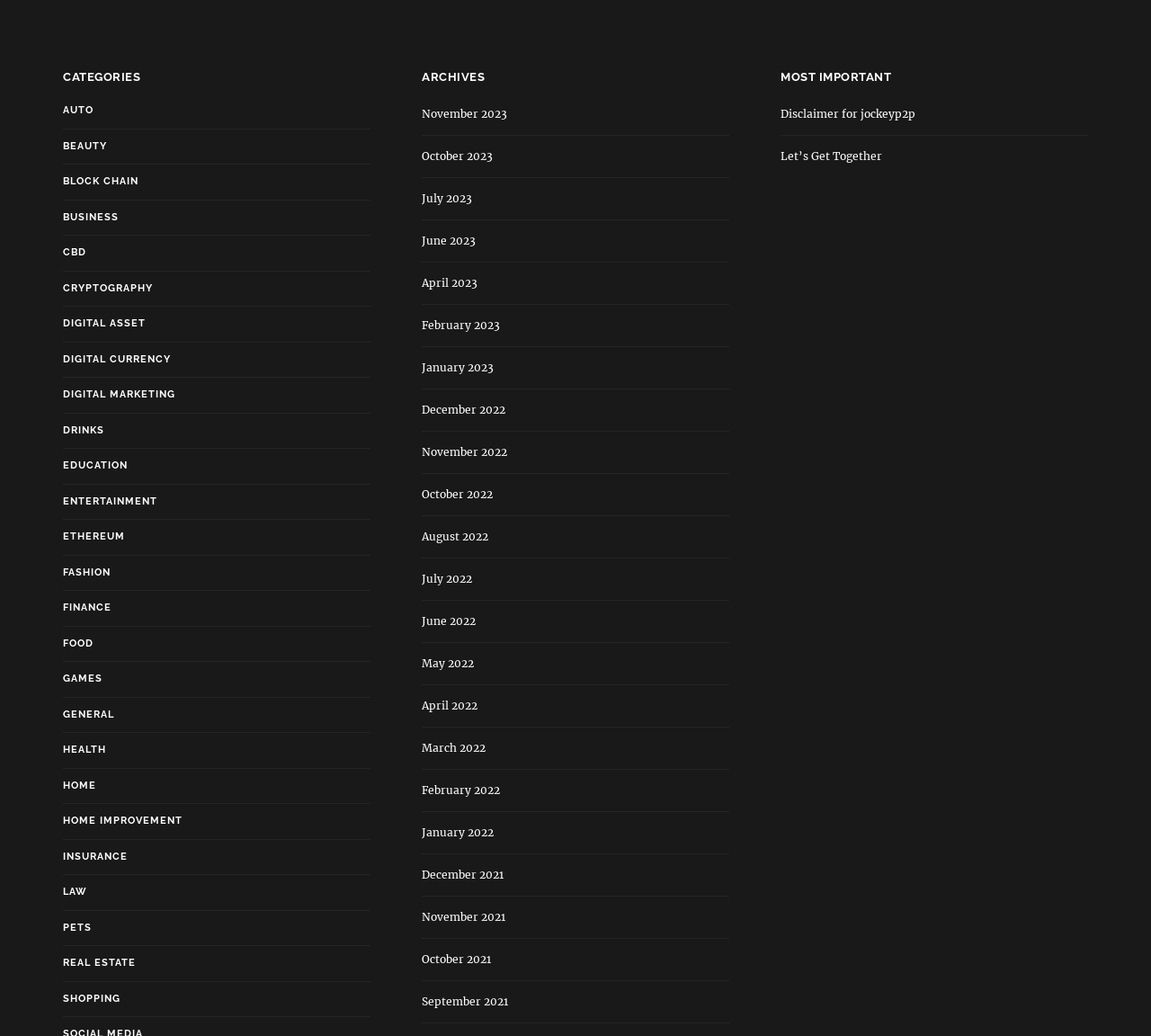How many months are listed in the archives?
Your answer should be a single word or phrase derived from the screenshot.

24